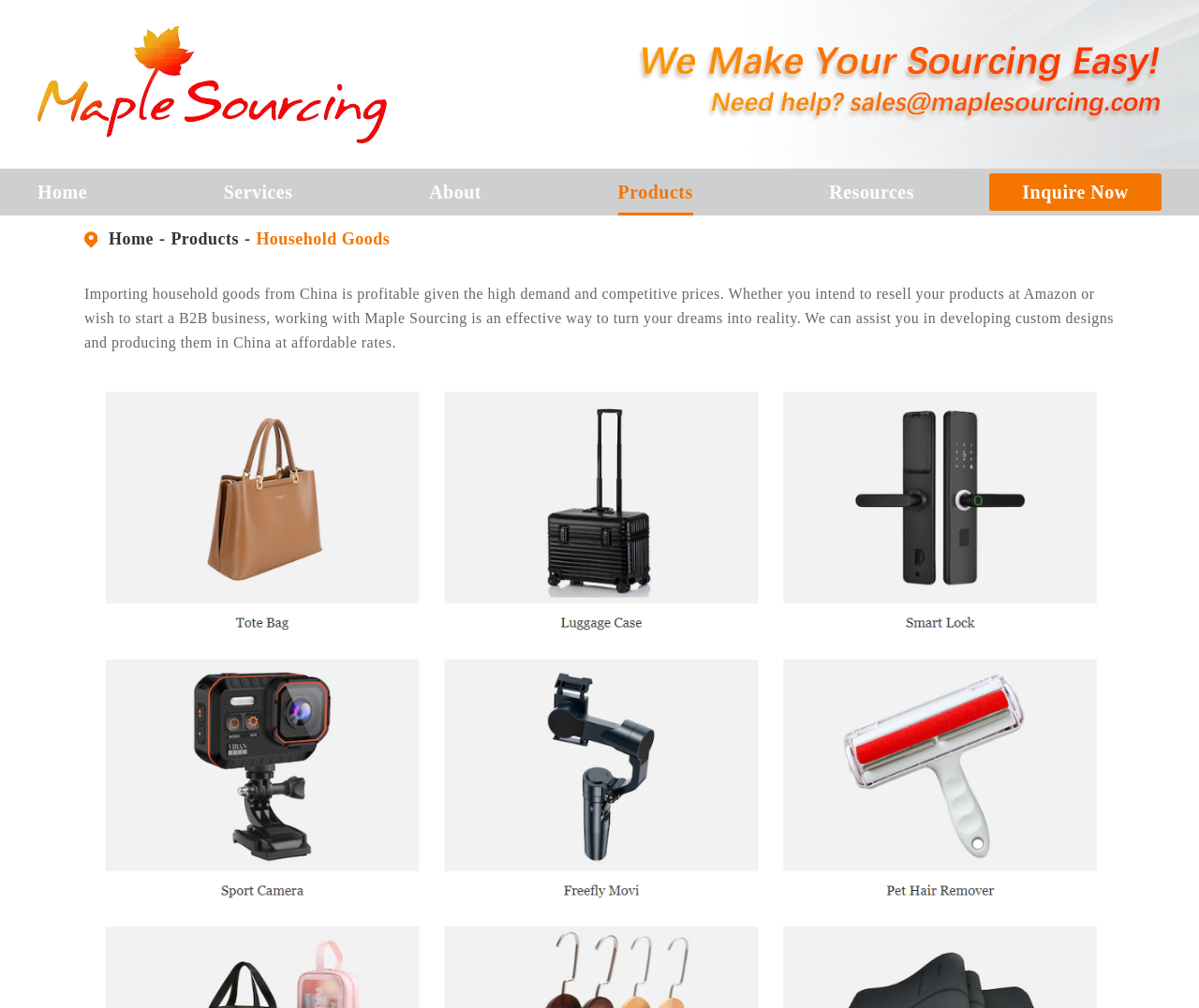What is the company name?
Refer to the image and provide a thorough answer to the question.

The company name can be found in the top-left corner of the webpage, where there is a link and an image with the same text 'Maple Sourcing Ltd.'.